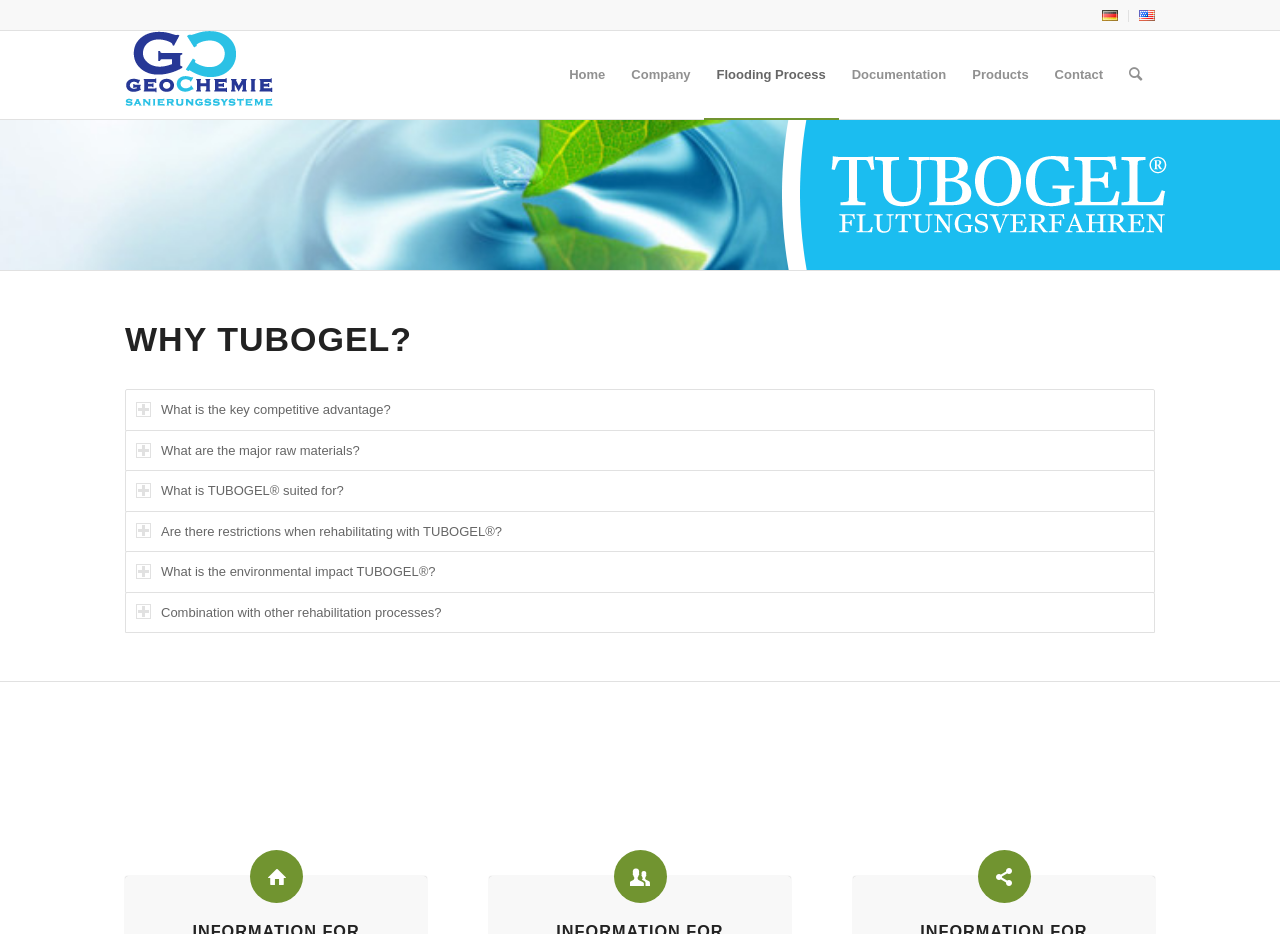Indicate the bounding box coordinates of the clickable region to achieve the following instruction: "Search for something."

[0.872, 0.033, 0.902, 0.127]